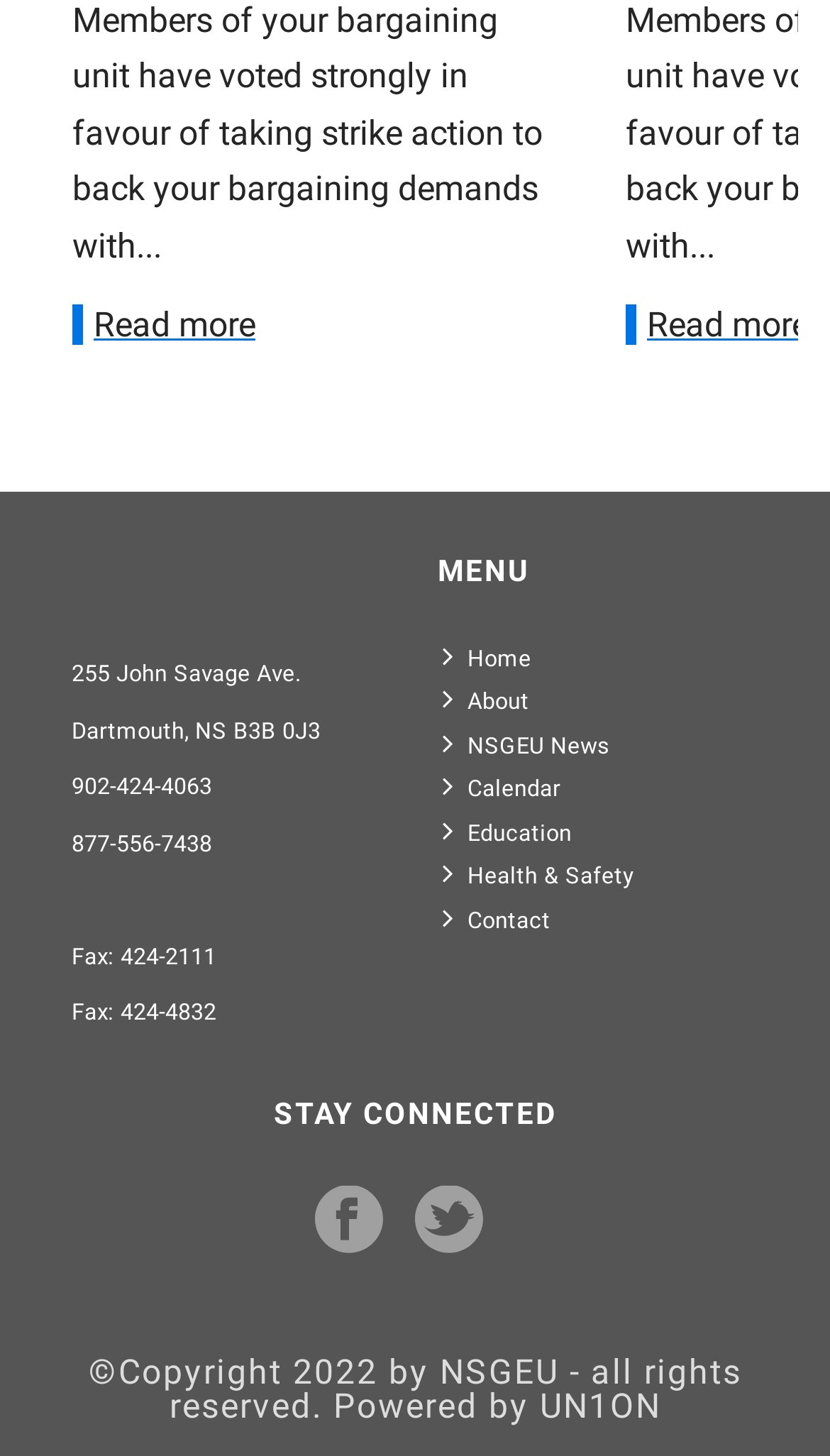Examine the image carefully and respond to the question with a detailed answer: 
What is the text at the bottom right corner?

At the bottom right corner of the webpage, there is a StaticText element with the description '©Copyright 2022 by NSGEU - all rights reserved. Powered by UN1ON', which has bounding box coordinates [0.106, 0.929, 0.894, 0.98]. The text starts with '©Copyright 2022 by NSGEU'.